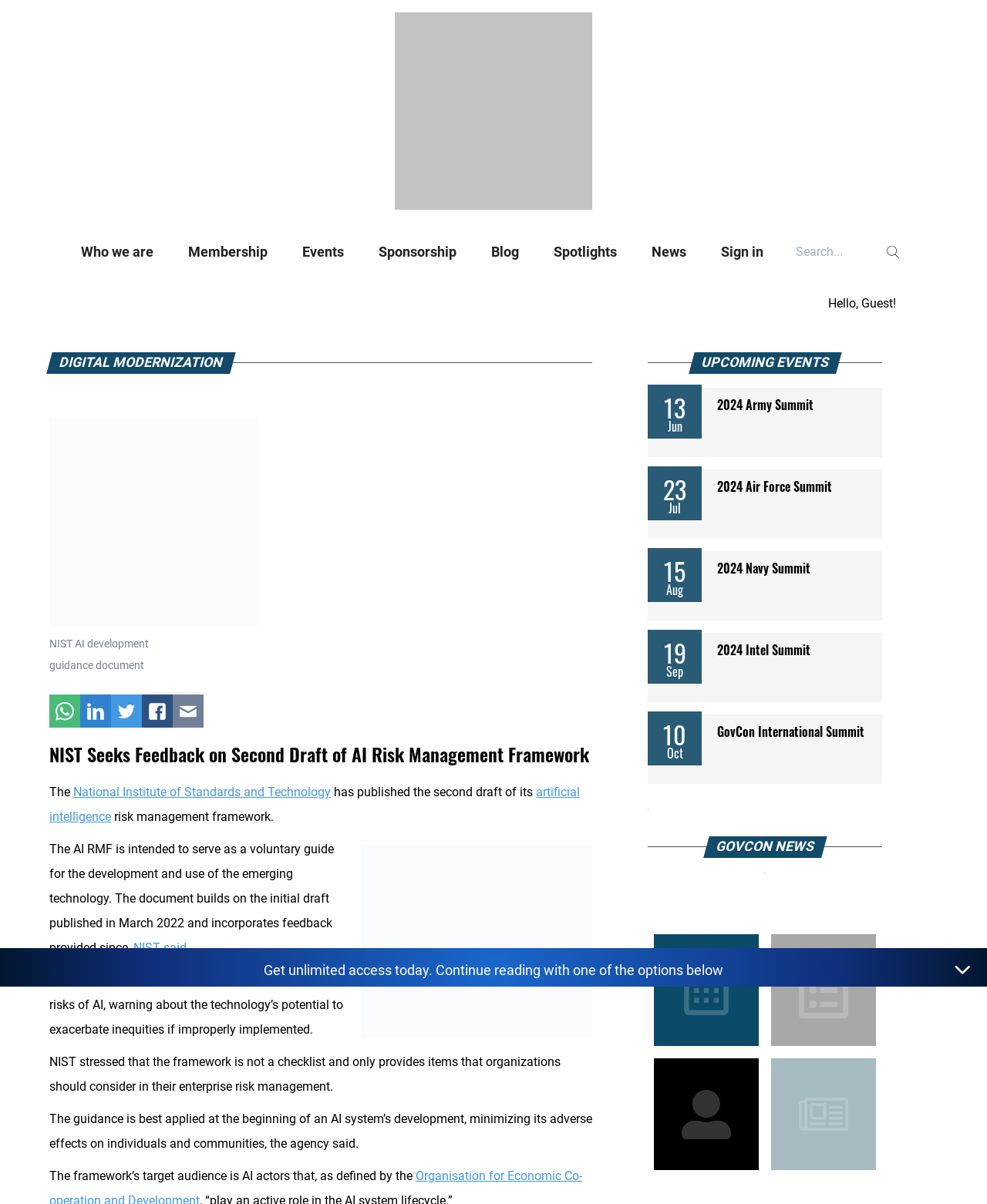Determine the bounding box coordinates for the clickable element required to fulfill the instruction: "Read more about NIST AI development". Provide the coordinates as four float numbers between 0 and 1, i.e., [left, top, right, bottom].

[0.05, 0.529, 0.151, 0.54]